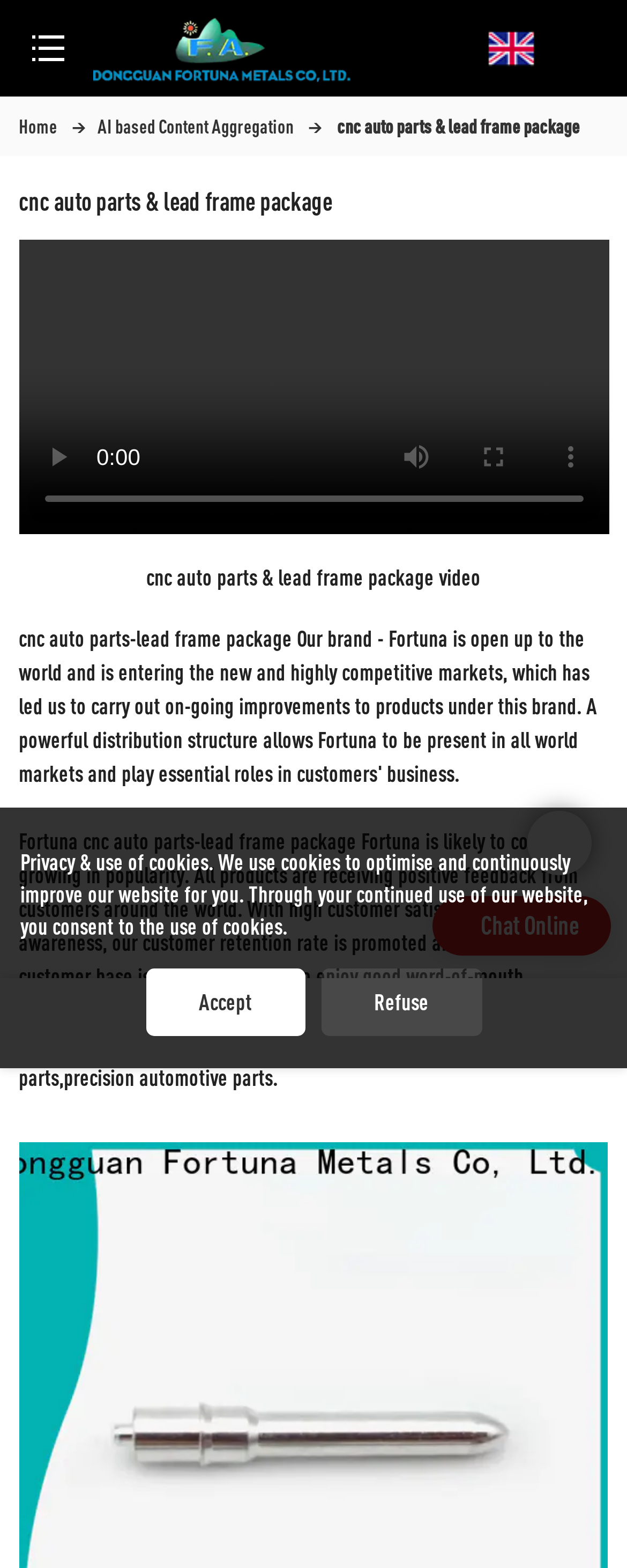What is the purpose of the video?
Using the details shown in the screenshot, provide a comprehensive answer to the question.

The purpose of the video can be inferred from the text 'cnc auto parts & lead frame package video' and the presence of video controls such as play, mute, and full screen buttons.